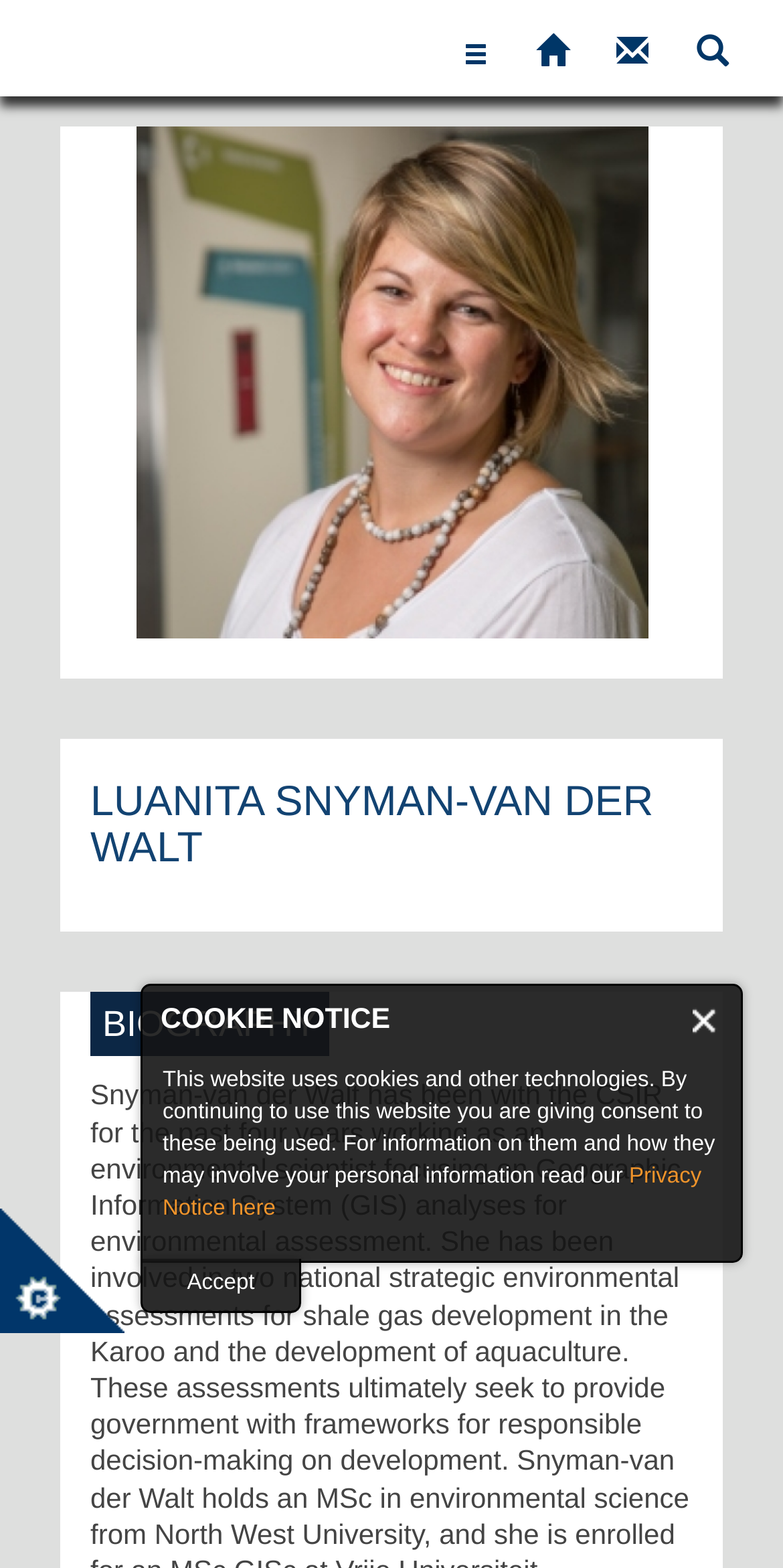Identify the bounding box coordinates of the area that should be clicked in order to complete the given instruction: "View July 2023". The bounding box coordinates should be four float numbers between 0 and 1, i.e., [left, top, right, bottom].

None